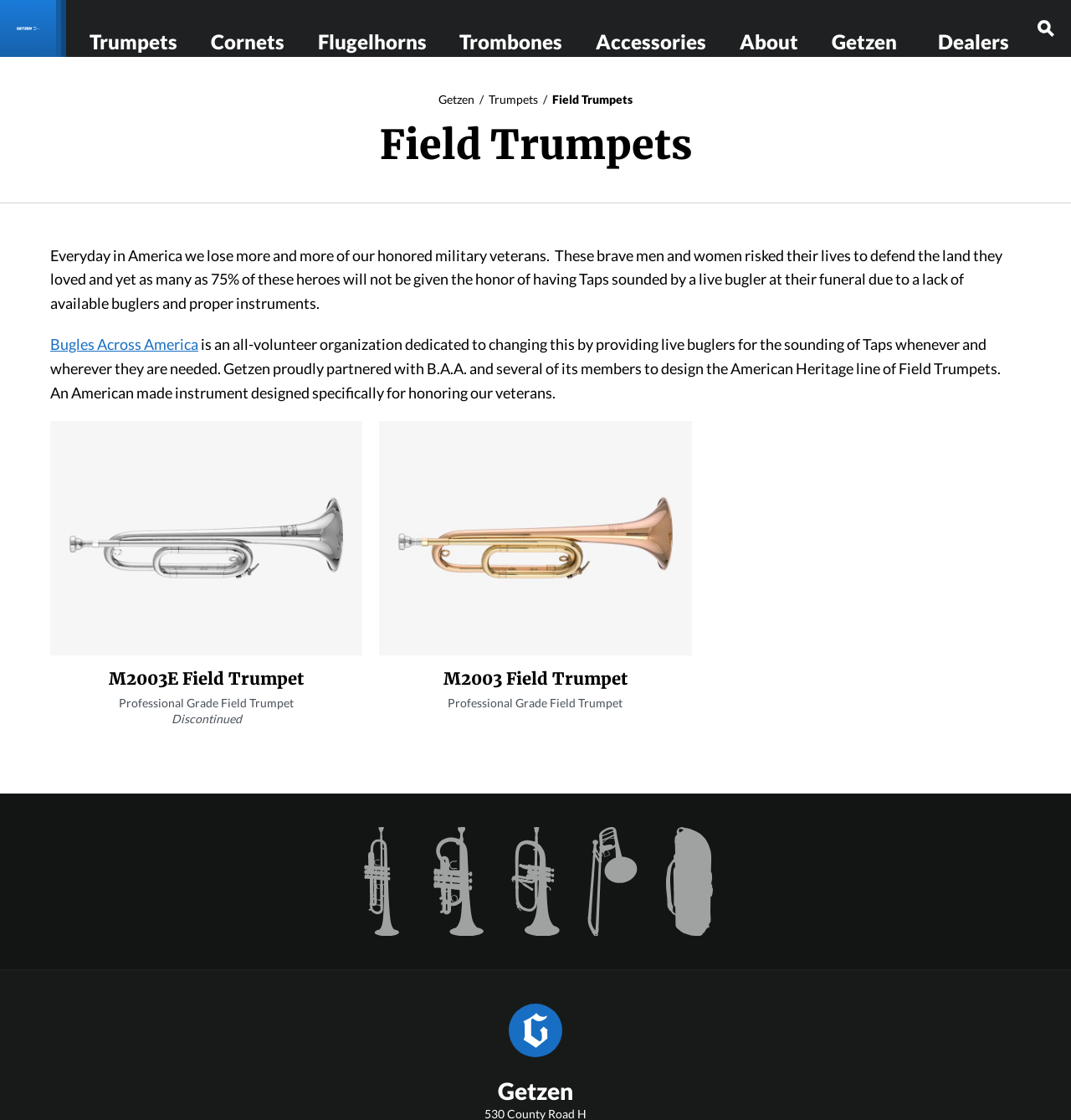Please identify the bounding box coordinates of the element I need to click to follow this instruction: "Learn more about Bugles Across America".

[0.047, 0.299, 0.185, 0.315]